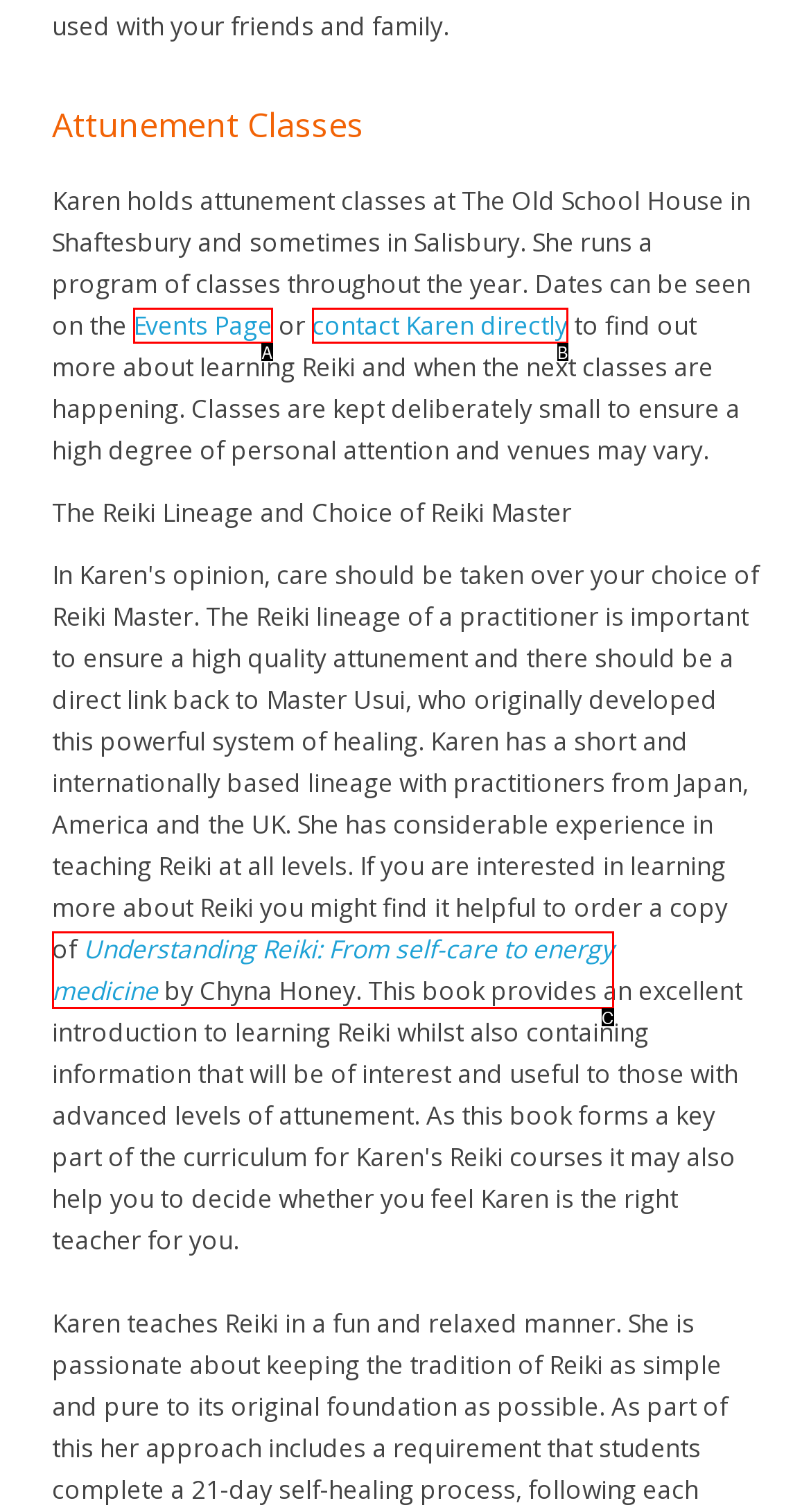Using the given description: contact Karen directly, identify the HTML element that corresponds best. Answer with the letter of the correct option from the available choices.

B